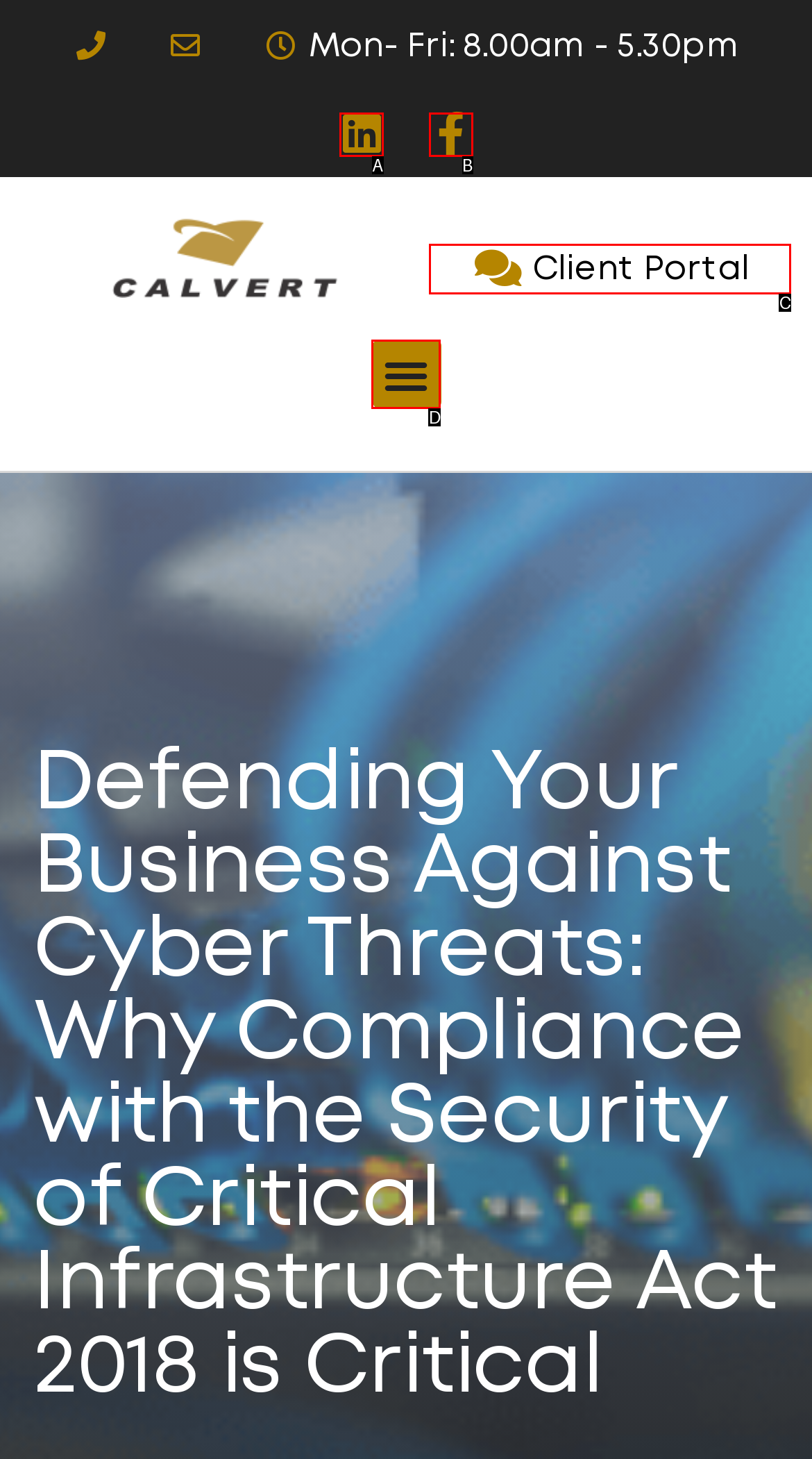From the given choices, indicate the option that best matches: Facebook-f
State the letter of the chosen option directly.

B